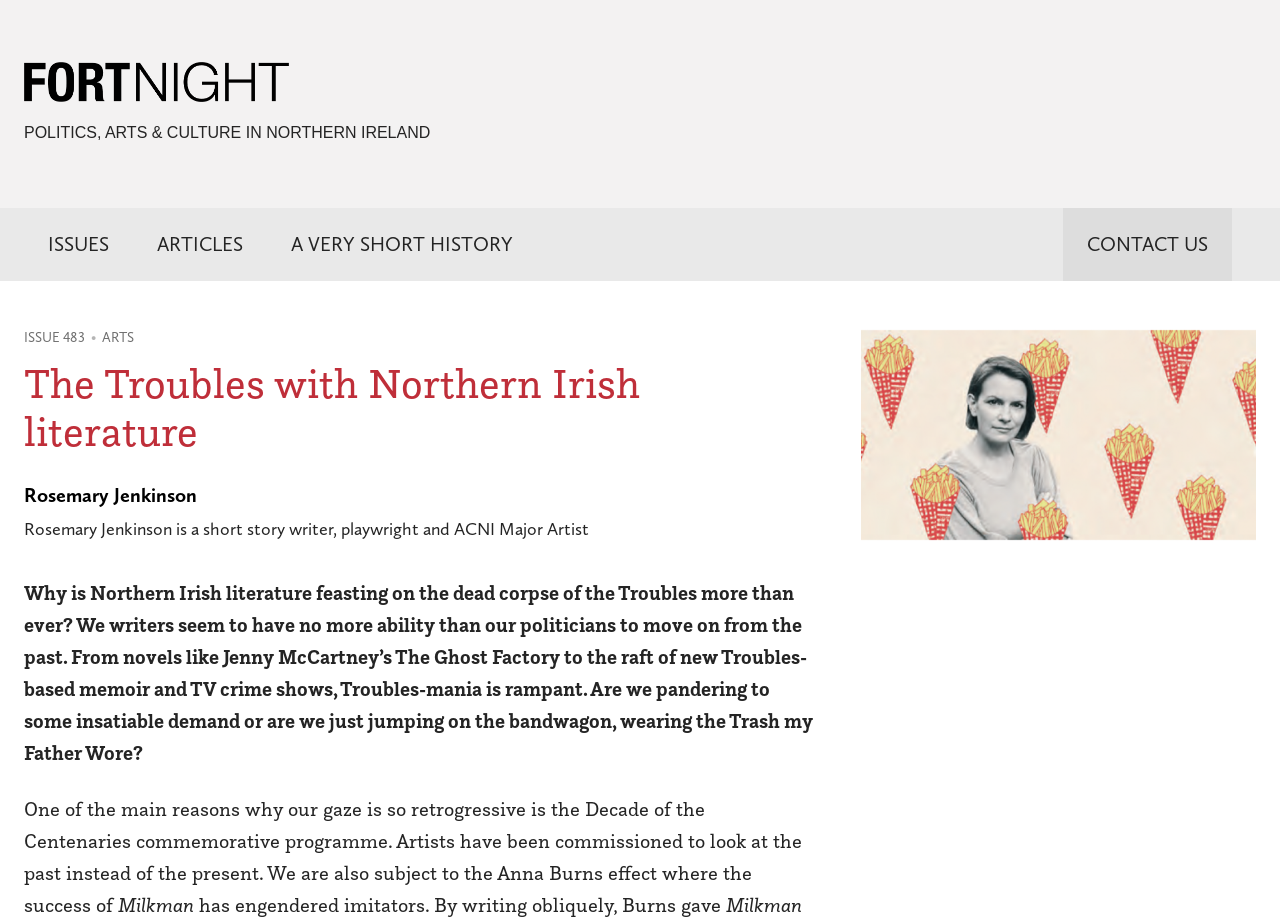What is the theme of the commemorative programme mentioned in the article?
Answer with a single word or phrase by referring to the visual content.

The past